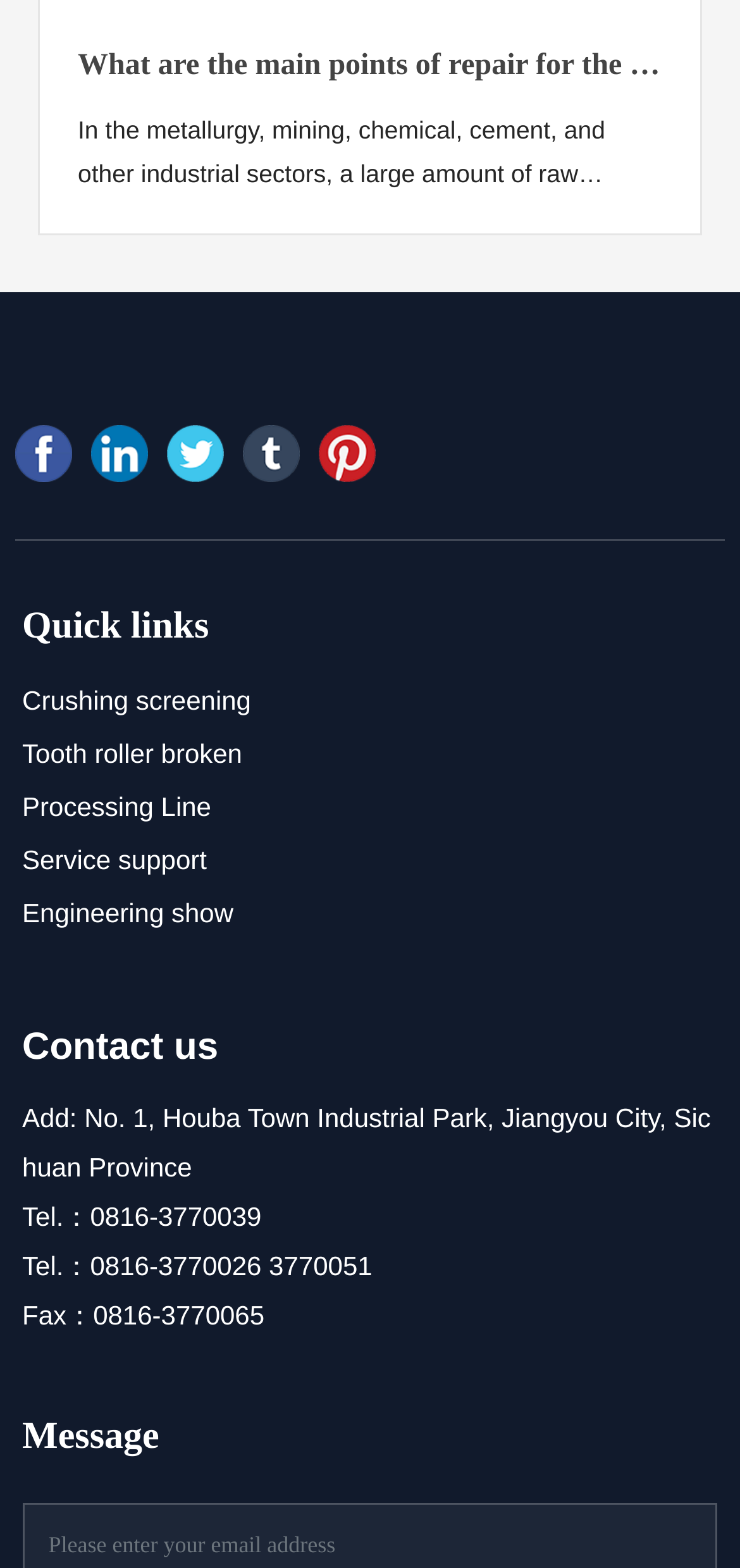Determine the bounding box coordinates of the region that needs to be clicked to achieve the task: "Send a message".

[0.03, 0.903, 0.215, 0.93]